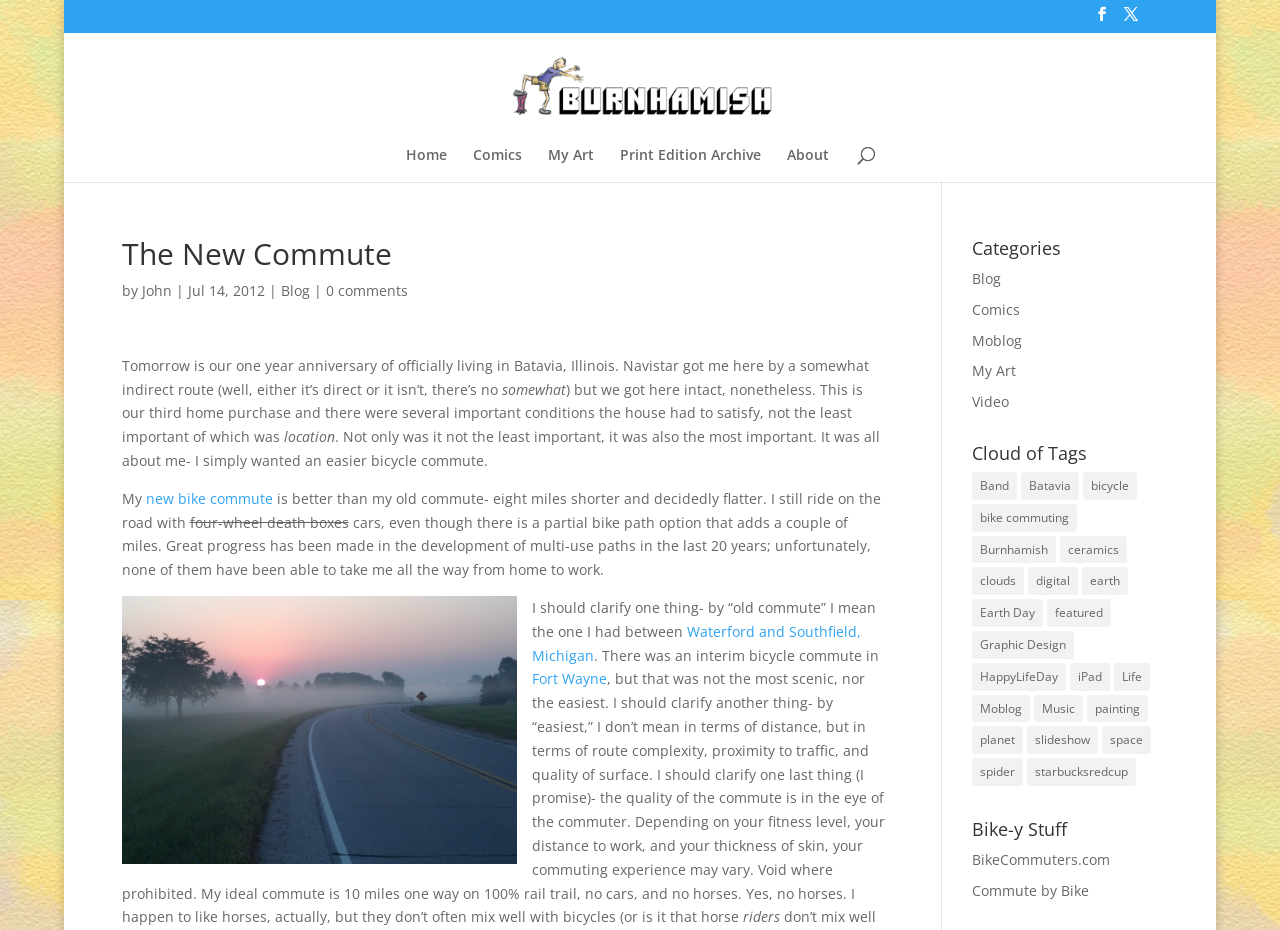Using the provided element description, identify the bounding box coordinates as (top-left x, top-left y, bottom-right x, bottom-right y). Ensure all values are between 0 and 1. Description: new bike commute

[0.114, 0.526, 0.213, 0.546]